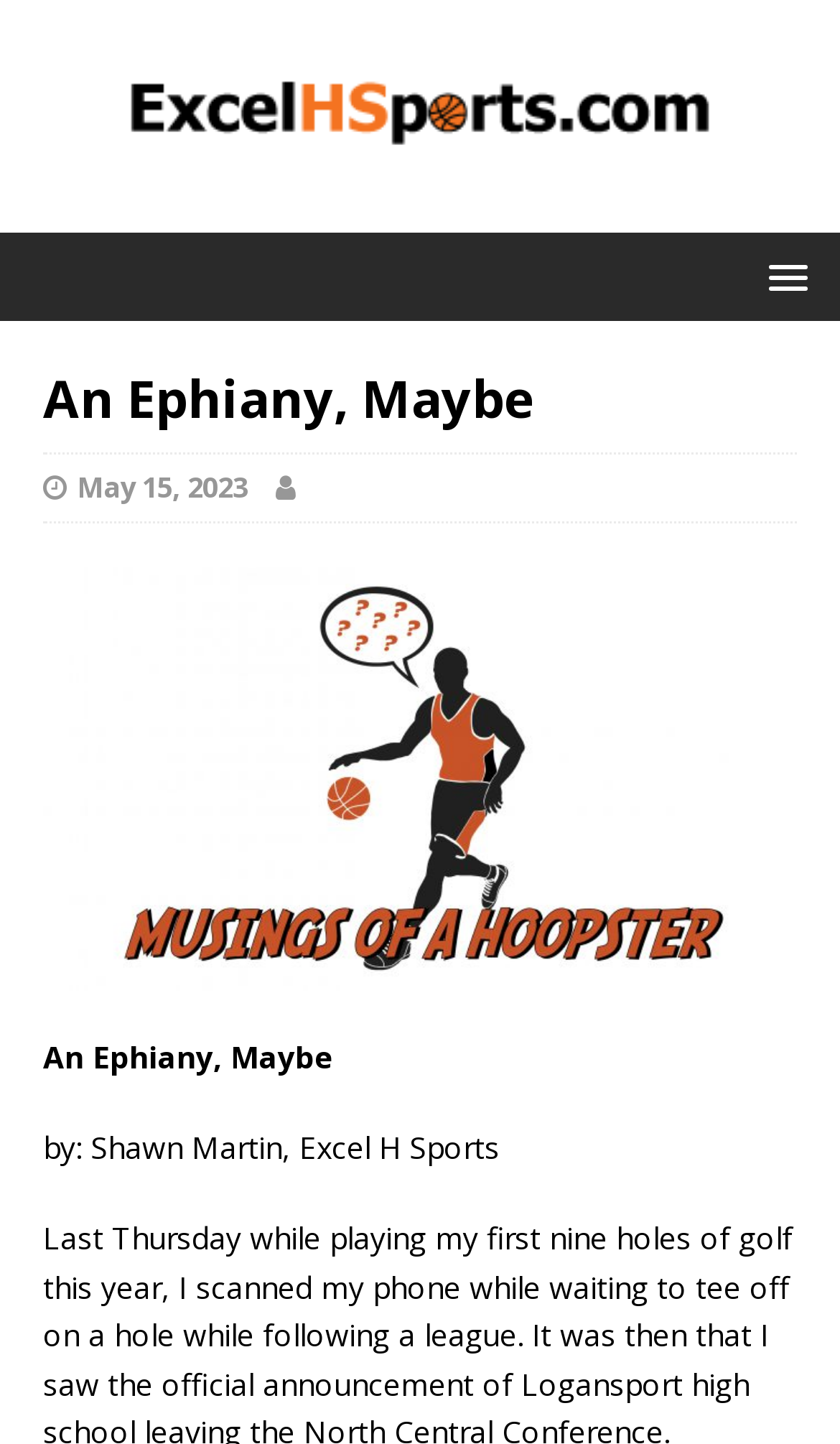Is there a menu on the webpage?
Examine the screenshot and reply with a single word or phrase.

Yes